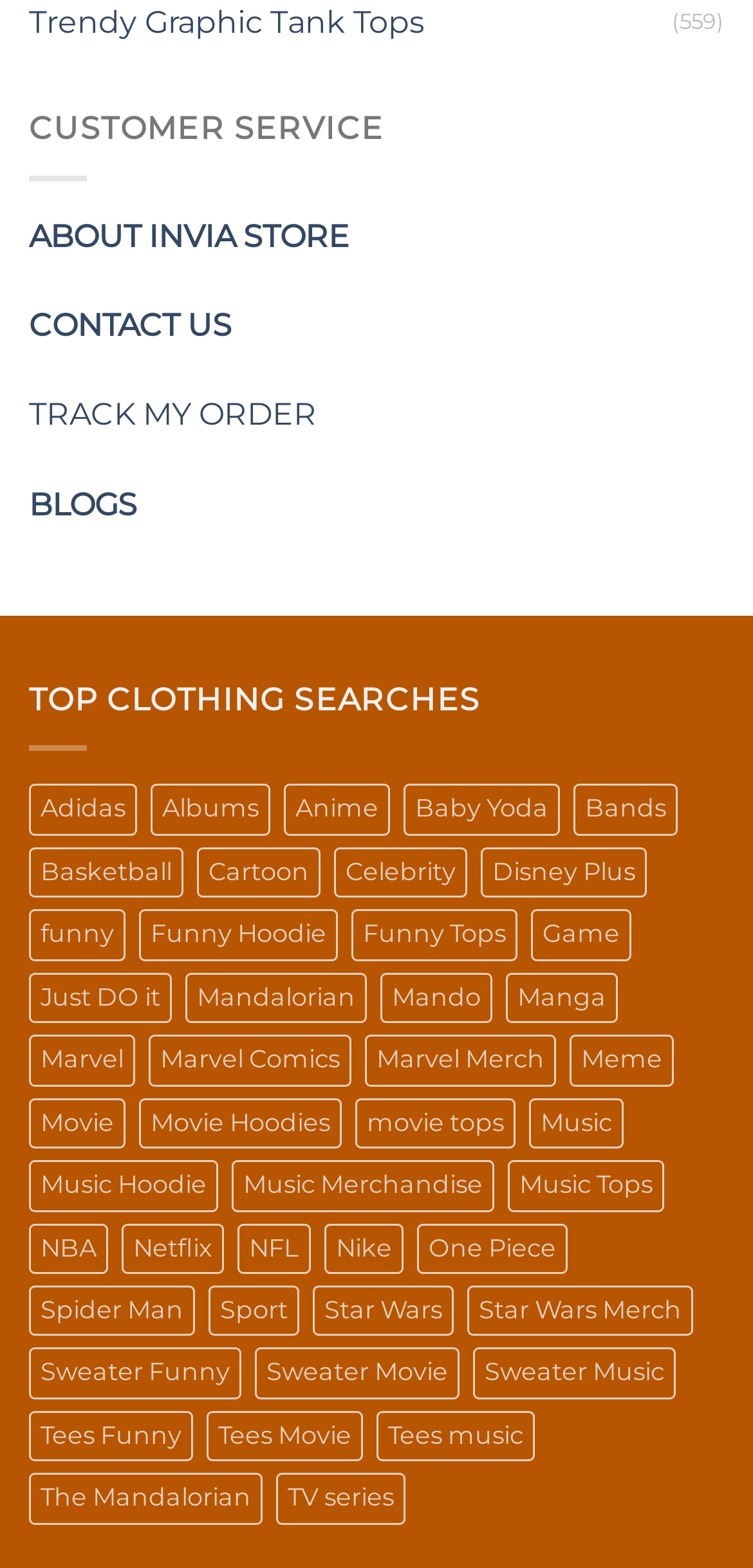Please specify the bounding box coordinates of the clickable section necessary to execute the following command: "Read blogs".

[0.038, 0.31, 0.182, 0.333]